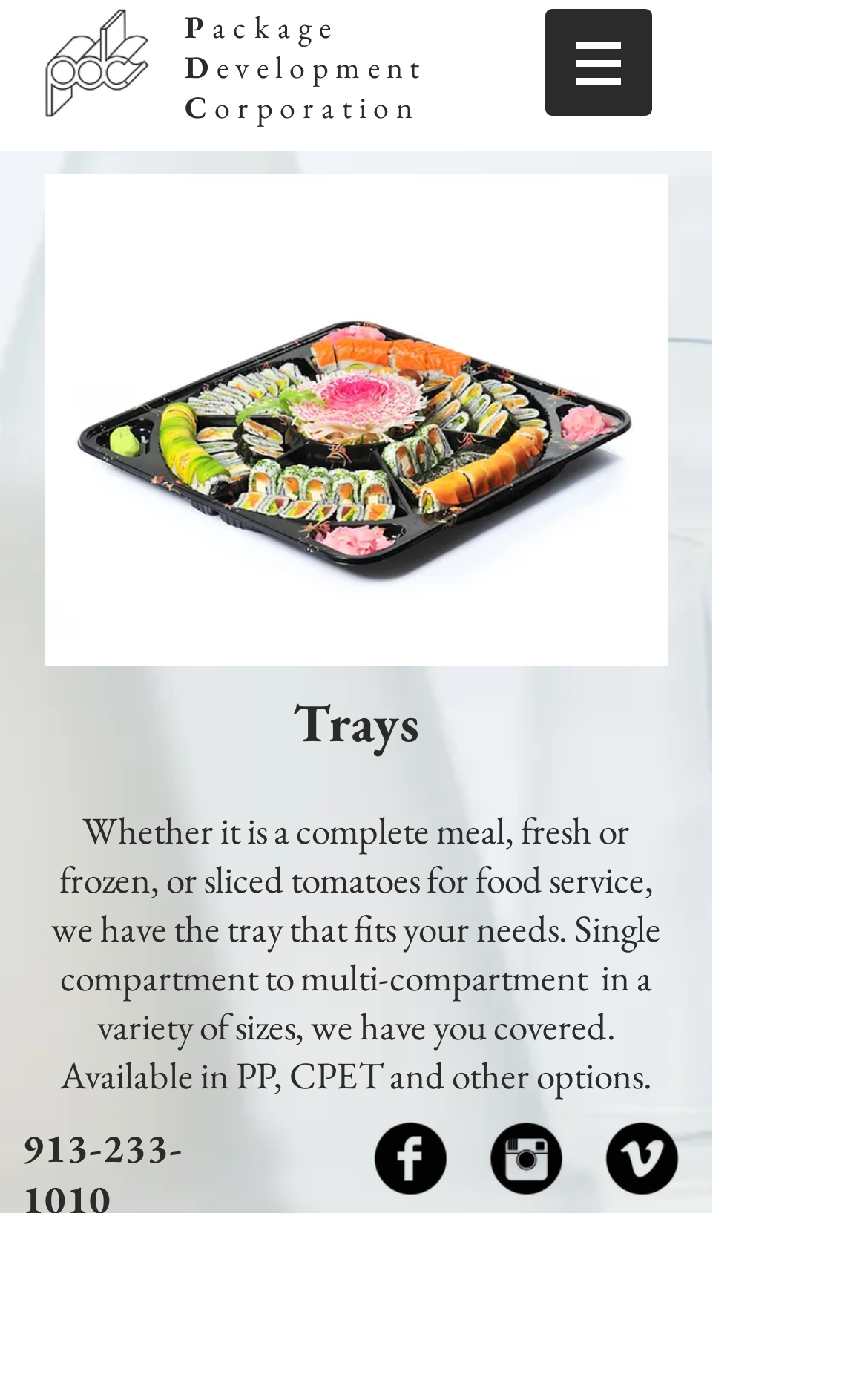Look at the image and write a detailed answer to the question: 
What types of materials are the trays made of?

The types of materials the trays are made of can be found in the paragraph of text under the heading 'Trays'. The text mentions that the trays are available in PP, CPET and other options.